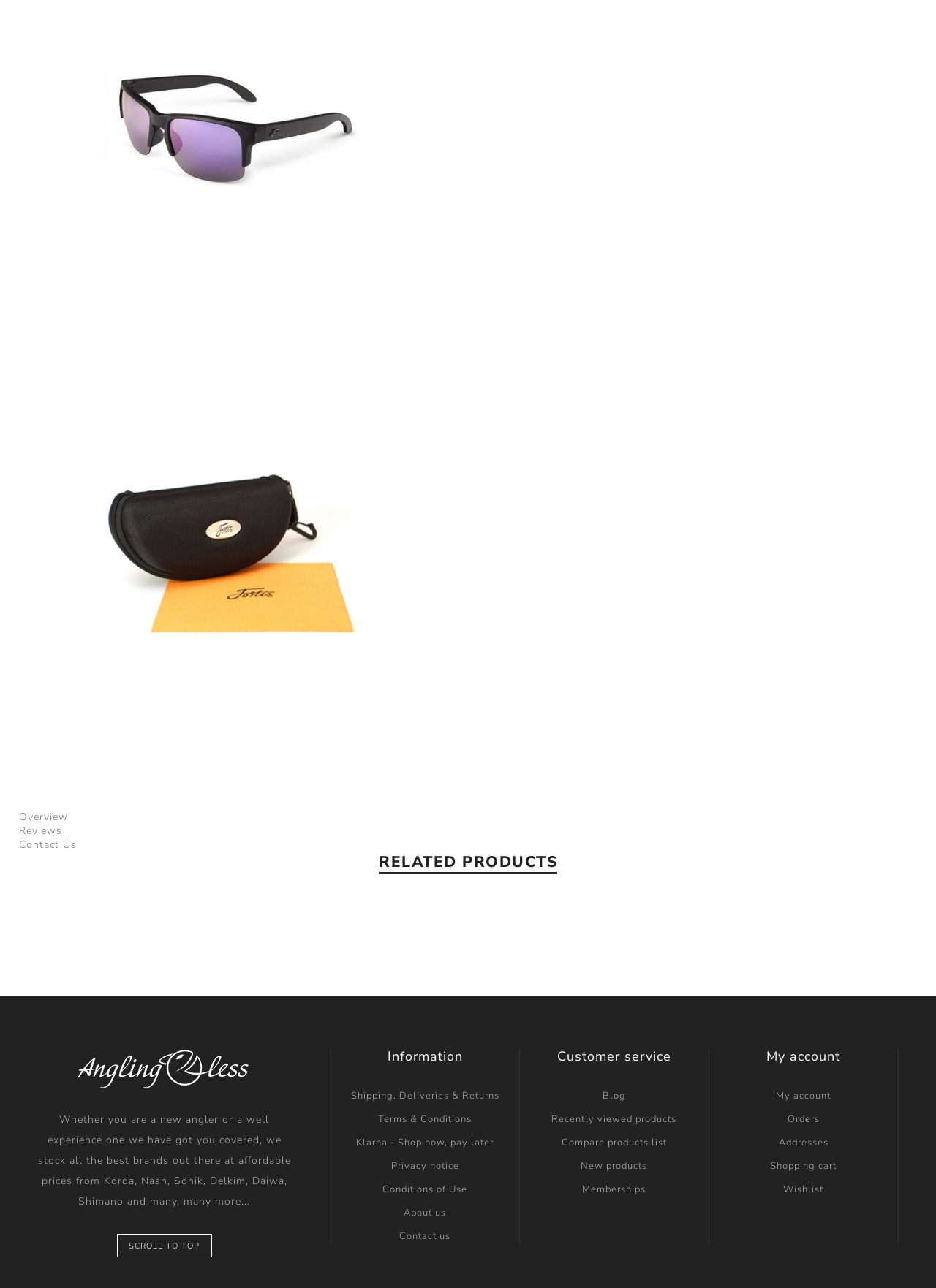Provide the bounding box coordinates of the section that needs to be clicked to accomplish the following instruction: "Learn about shipping and delivery."

[0.375, 0.786, 0.533, 0.804]